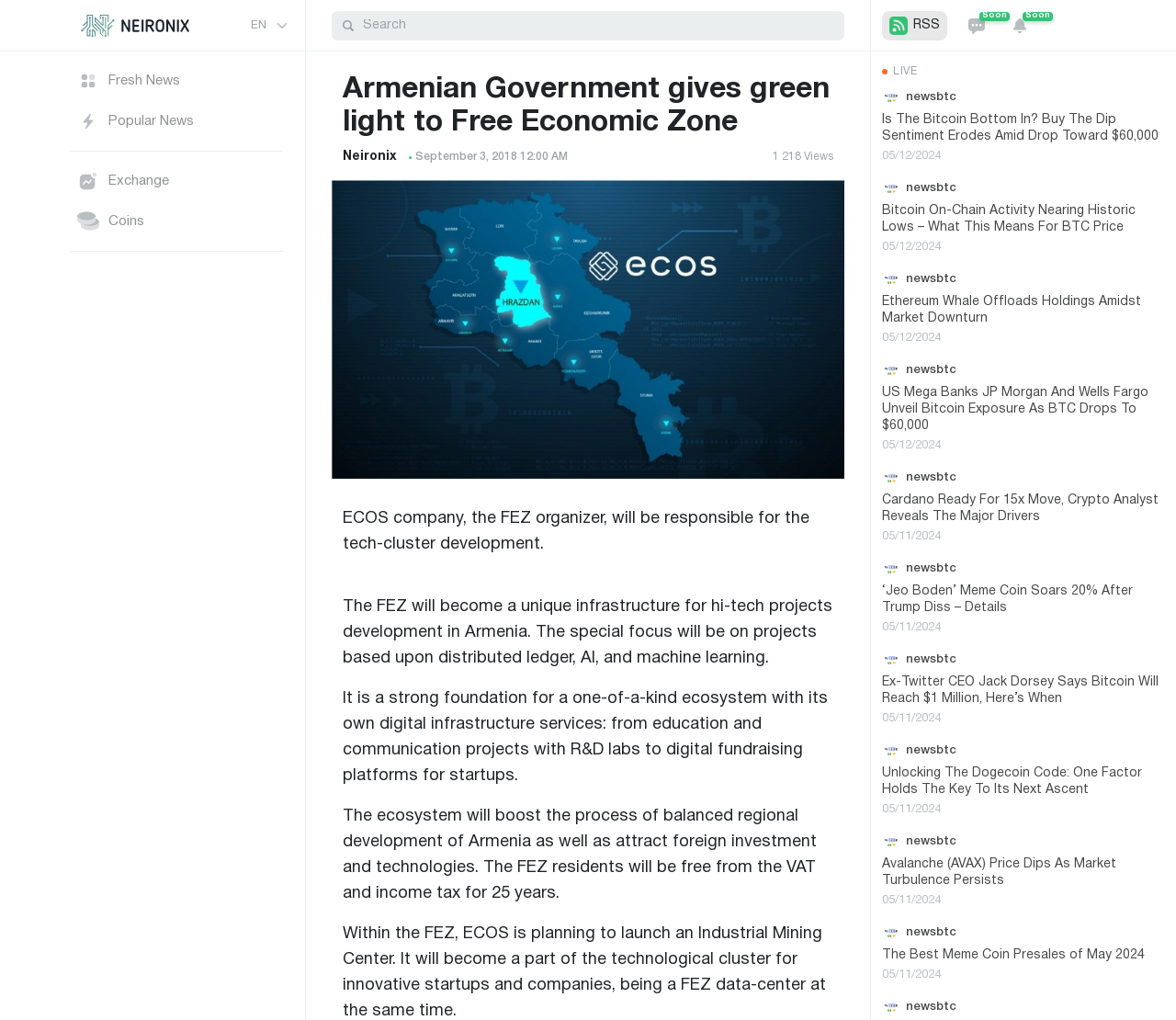Please find the bounding box coordinates of the element that needs to be clicked to perform the following instruction: "Click on Exchange". The bounding box coordinates should be four float numbers between 0 and 1, represented as [left, top, right, bottom].

[0.059, 0.159, 0.24, 0.195]